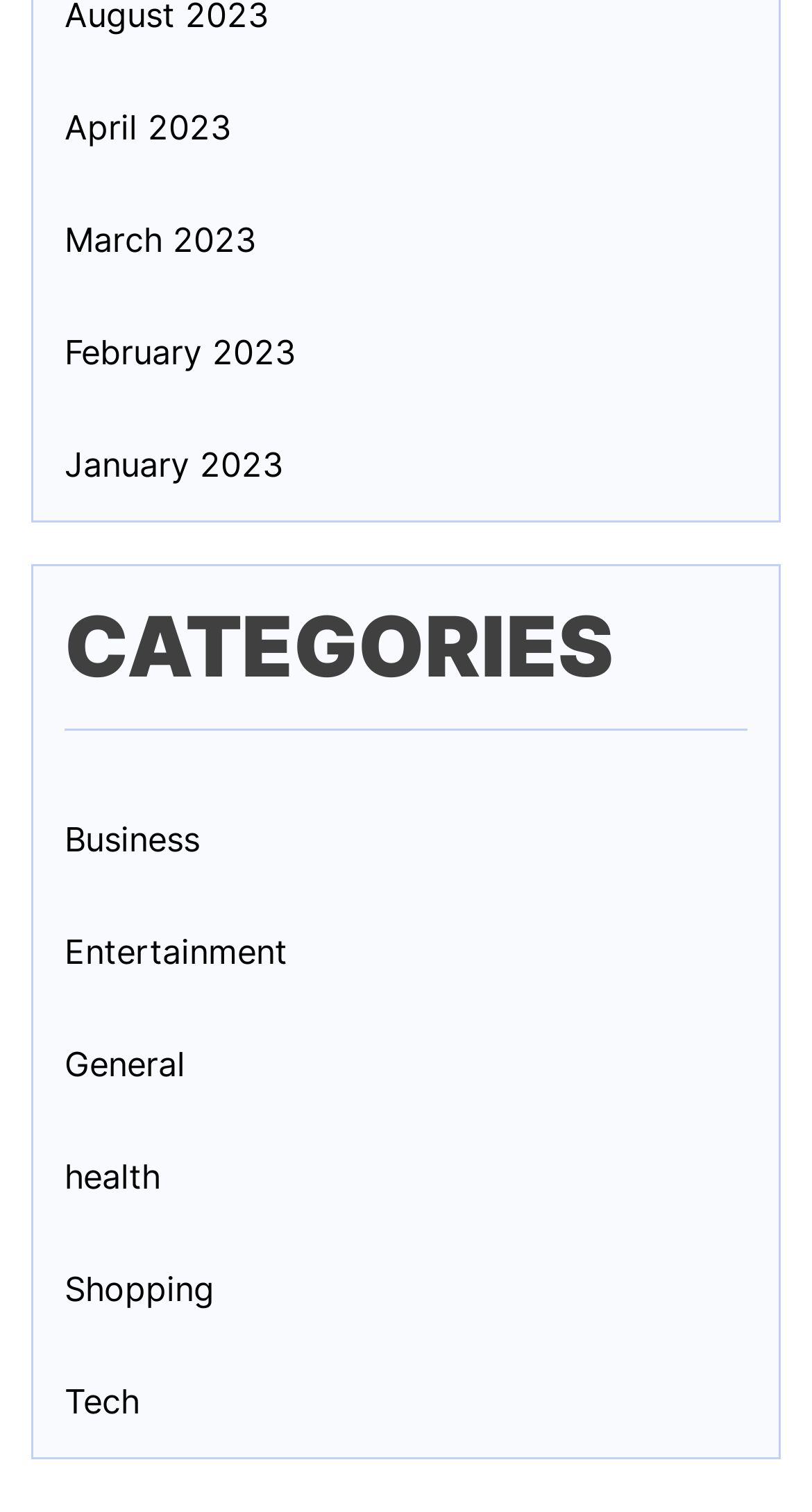Please find the bounding box coordinates of the clickable region needed to complete the following instruction: "Check out Tech news". The bounding box coordinates must consist of four float numbers between 0 and 1, i.e., [left, top, right, bottom].

[0.079, 0.91, 0.172, 0.943]